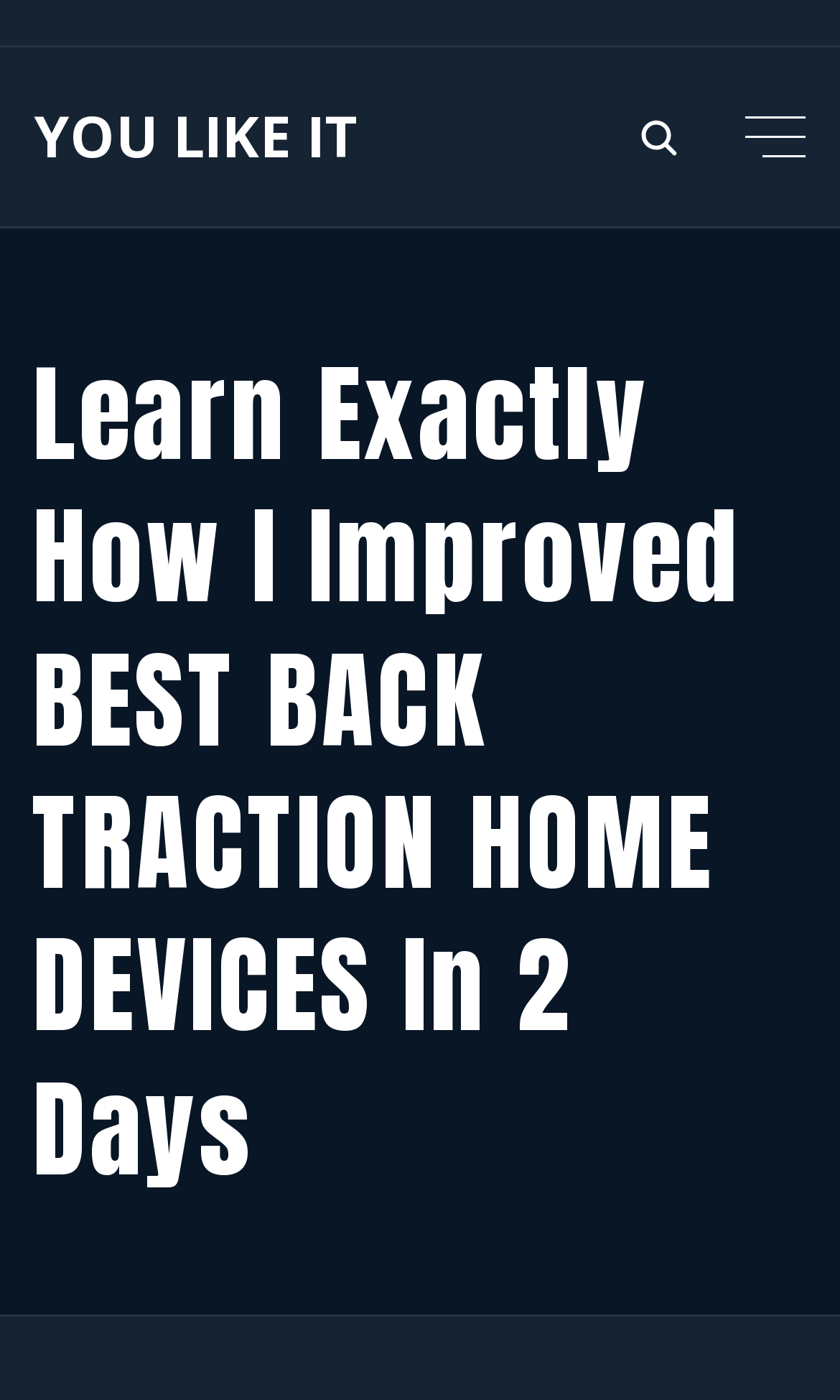Based on what you see in the screenshot, provide a thorough answer to this question: How many buttons are there in the top section?

There are two buttons in the top section, namely 'Search Dropdown Toggler' and 'Top Menu Toggler', which can be identified by their bounding box coordinates and descriptions.